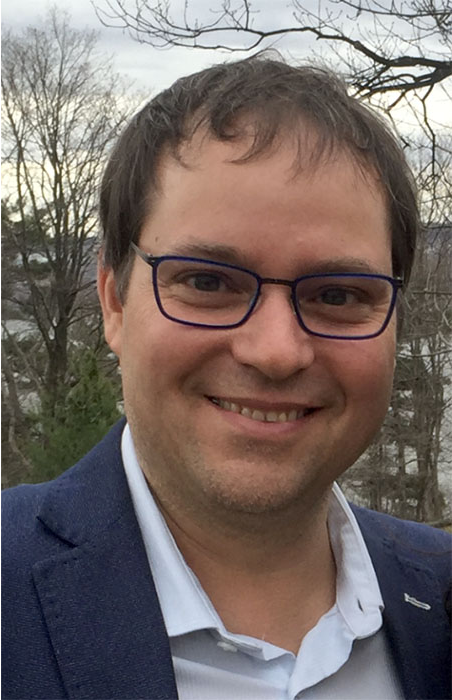What is the backdrop of the photograph?
Refer to the image and answer the question using a single word or phrase.

Trees